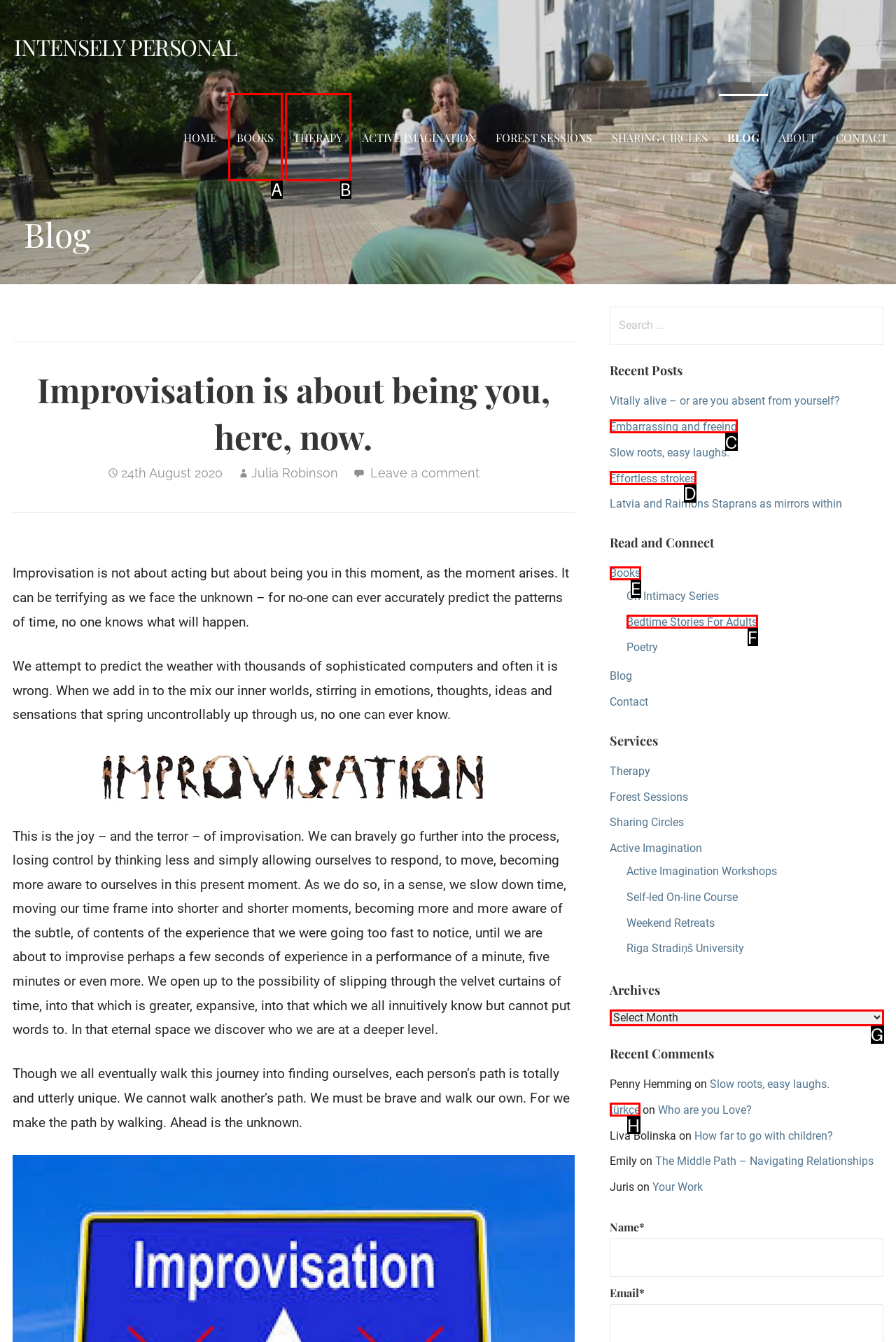Select the letter that corresponds to the description: türkçe. Provide your answer using the option's letter.

H